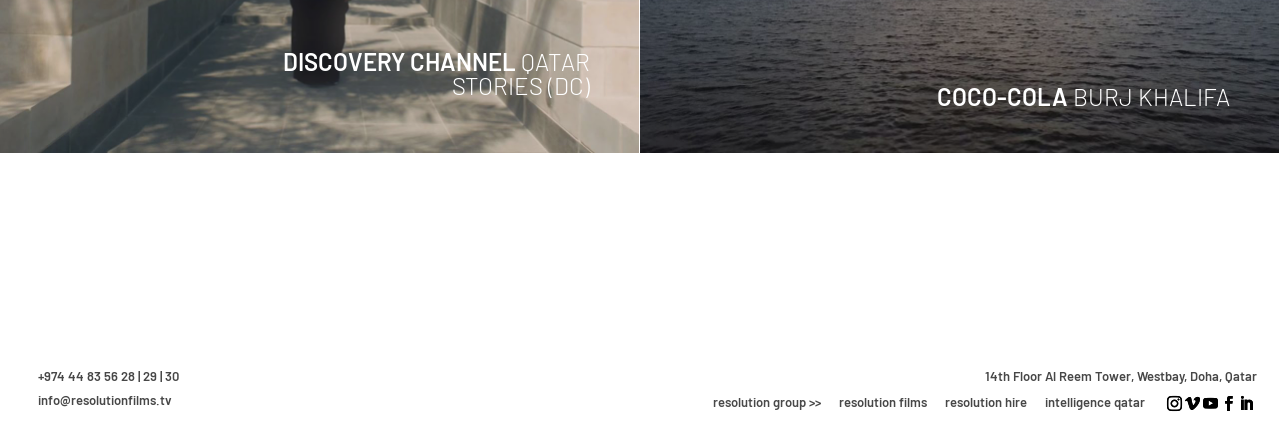Determine the bounding box coordinates of the clickable area required to perform the following instruction: "Go to resolution films website". The coordinates should be represented as four float numbers between 0 and 1: [left, top, right, bottom].

[0.655, 0.92, 0.724, 0.957]